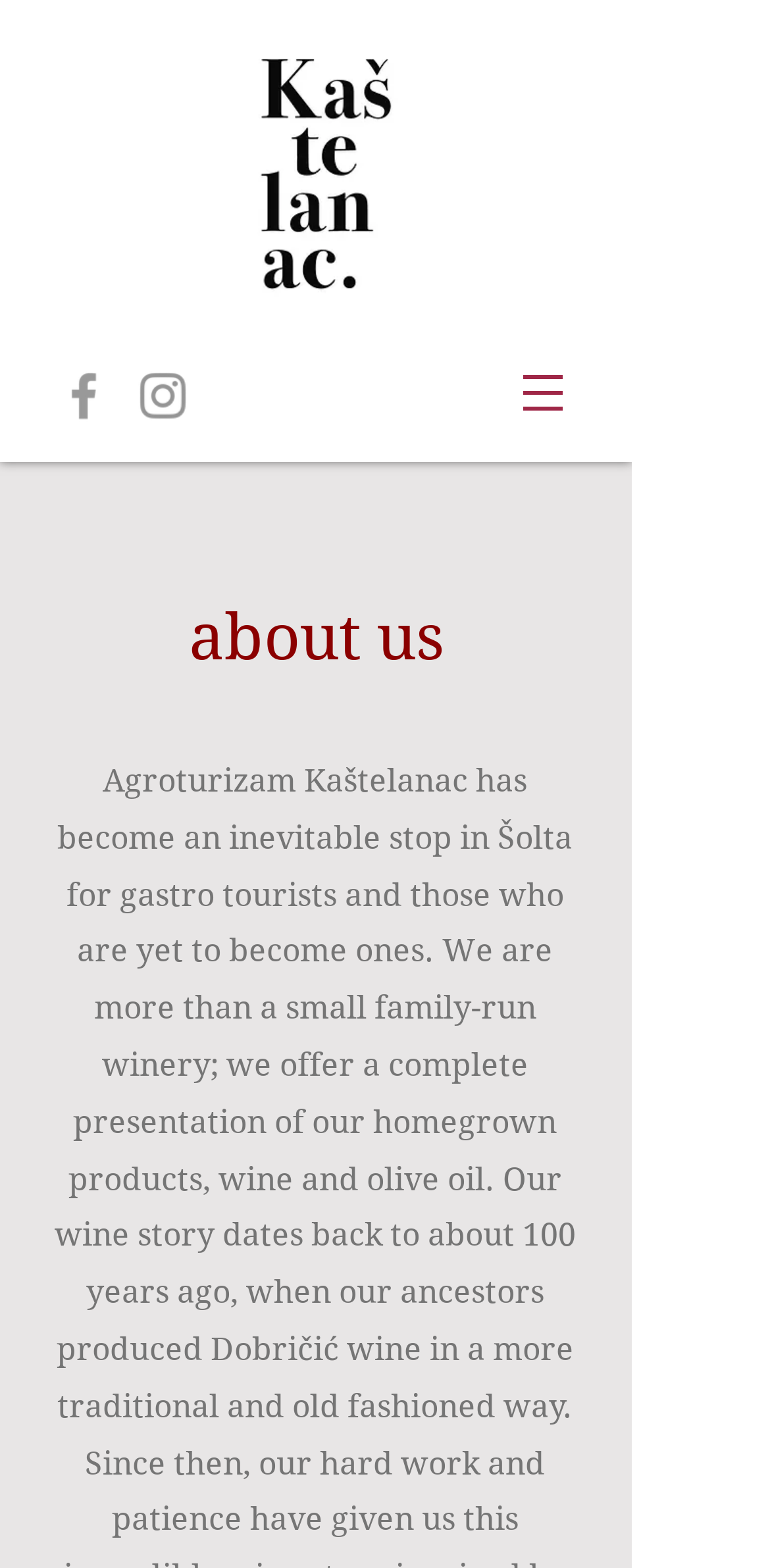Detail the various sections and features present on the webpage.

The webpage is about Agroturizam Kaštelanac Šolta Winery, a small family-run vinery that offers a complete presentation of their homegrown products, including wine and olive oil.

At the top-left corner, there is a large image taking up about a third of the screen, showcasing a scenic view of the winery. Below this image, there is a social bar with two links, one to Facebook and one to Instagram, each represented by their respective icons.

To the right of the image, there is a navigation menu labeled "Site" with a dropdown button. The button is accompanied by a small icon.

Further down the page, there is a prominent heading that reads "About Us", which likely leads to a section describing the winery's history, mission, and values.

Overall, the webpage has a clean and simple layout, with a focus on showcasing the winery's products and providing easy navigation to other sections of the site.